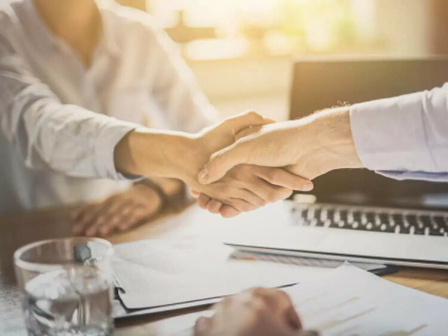Give a detailed account of what is happening in the image.

The image captures a pivotal moment in a professional setting, featuring two individuals engaging in a handshake, symbolizing the successful conclusion of a negotiation or agreement. The scene reflects a collaborative atmosphere, likely related to the processes involved in IT private sector contracts, as indicated by the surrounding content discussing the stages and intricacies of these contracts. 

On a polished wooden table lies paperwork, suggesting a formal discussion or contract signing, accompanied by a glass of water, emphasizing a business environment that encourages clarity and focus. In the background, a laptop is partially visible, hinting at modern business practices and the reliance on technology in contract negotiations. The warm lighting in the image adds to the sense of a productive and positive engagement, reinforcing the idea of partnership and mutual understanding in the context of private sector dealings.